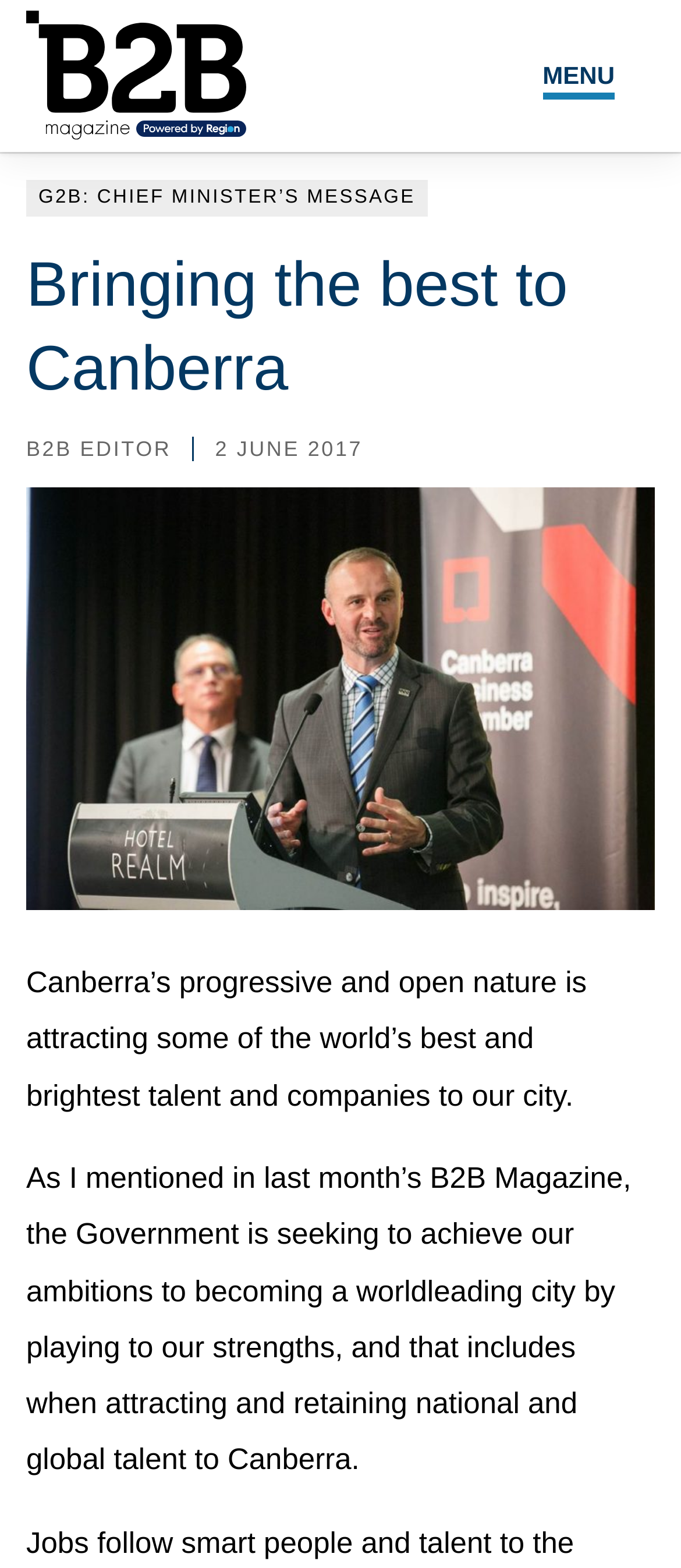Locate the bounding box coordinates of the element I should click to achieve the following instruction: "Read the CHIEF MINISTER’S MESSAGE".

[0.038, 0.115, 0.628, 0.138]